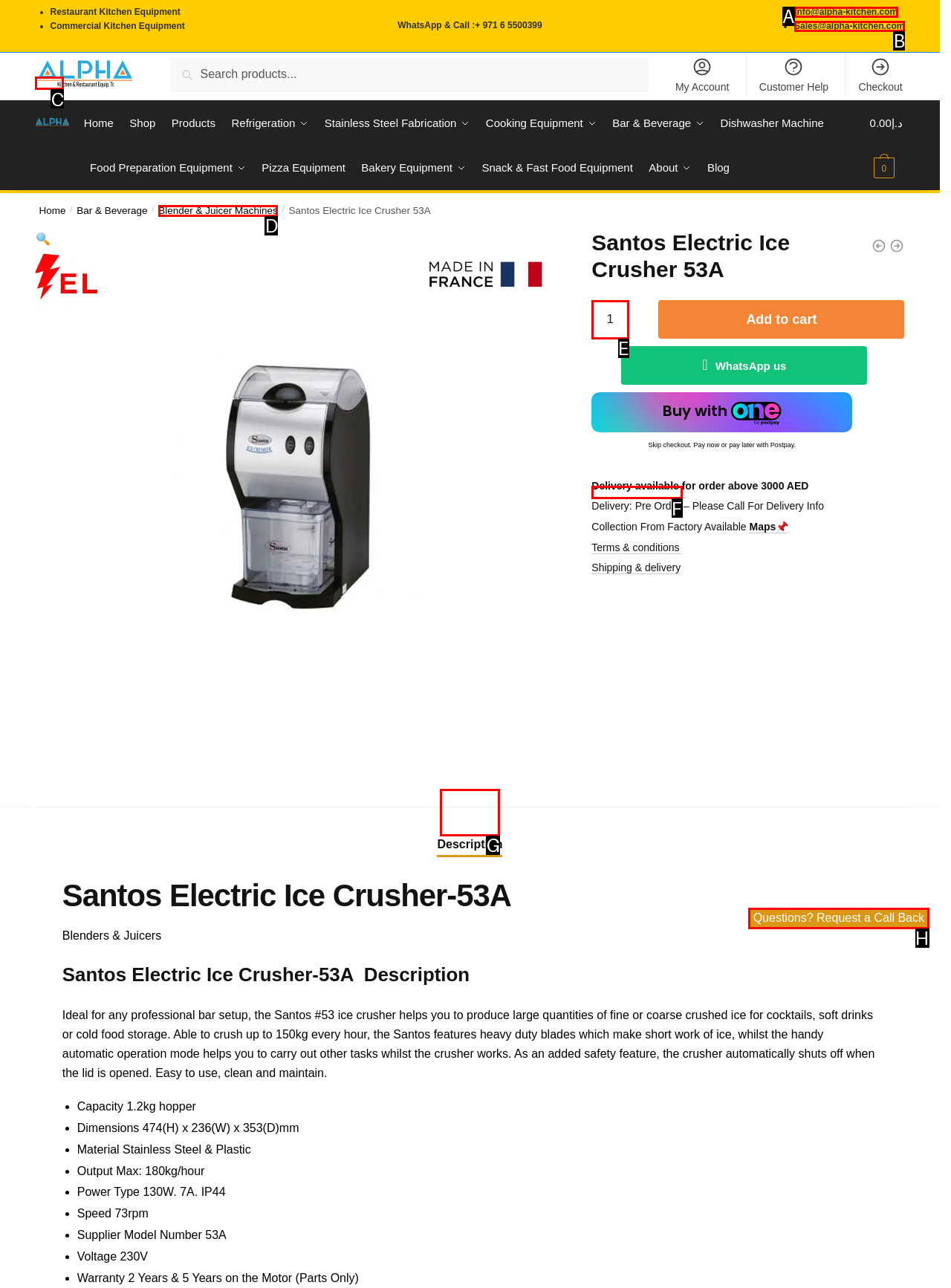Given the description: Questions? Request a Call Back, select the HTML element that best matches it. Reply with the letter of your chosen option.

H